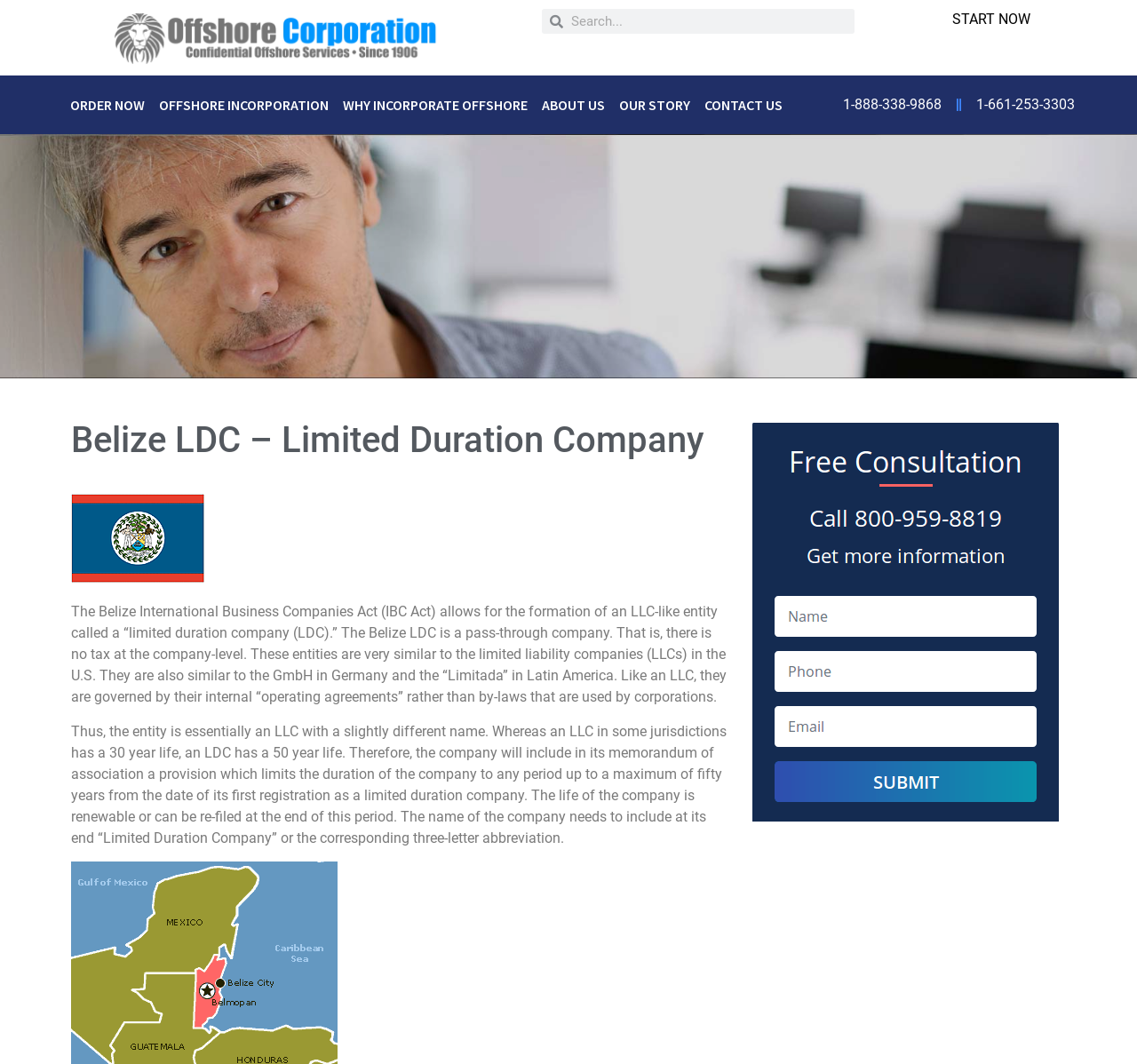Find the bounding box coordinates for the area you need to click to carry out the instruction: "Search for something". The coordinates should be four float numbers between 0 and 1, indicated as [left, top, right, bottom].

[0.495, 0.008, 0.752, 0.032]